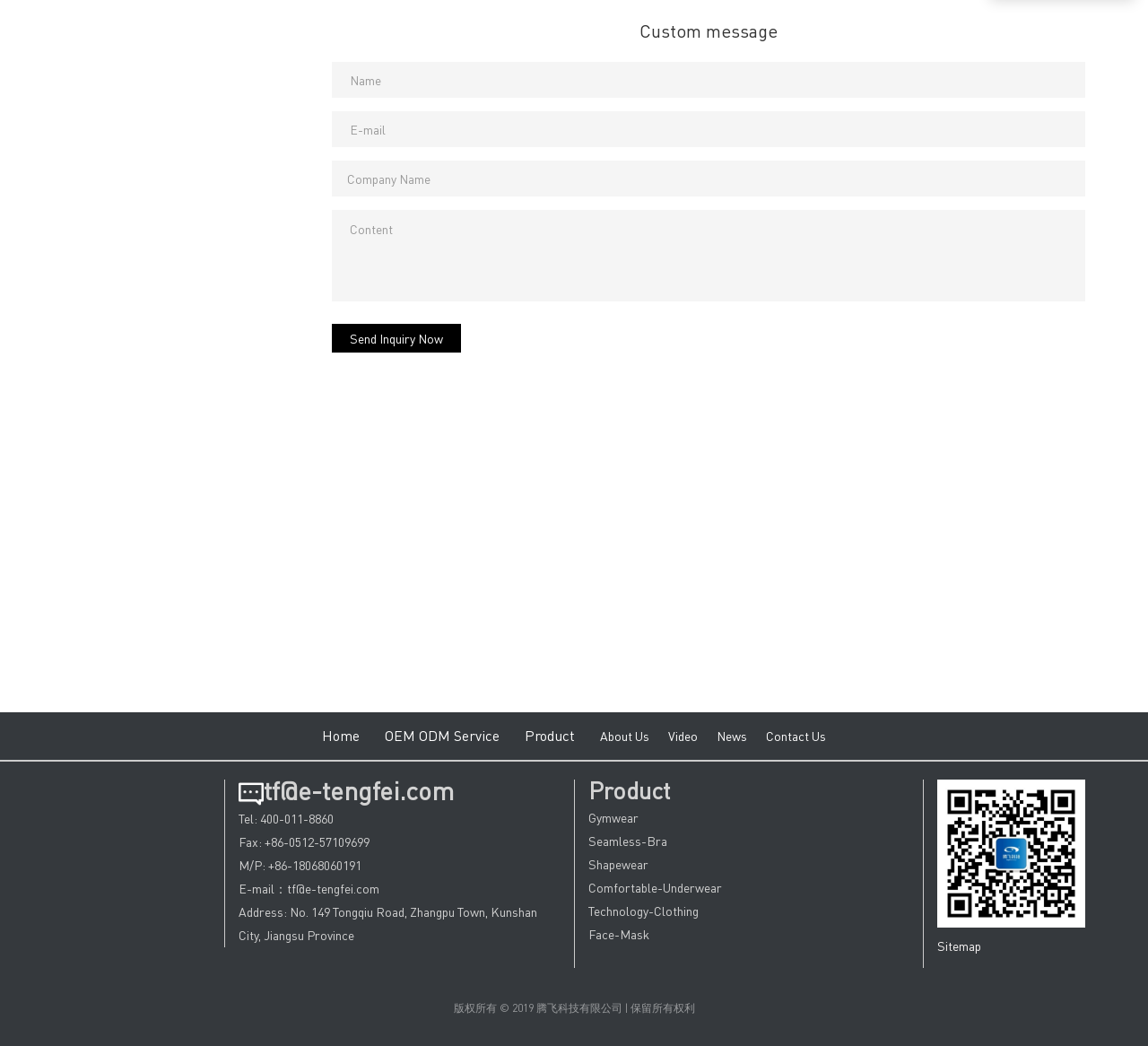What is the purpose of the form?
Examine the image and give a concise answer in one word or a short phrase.

Send inquiry